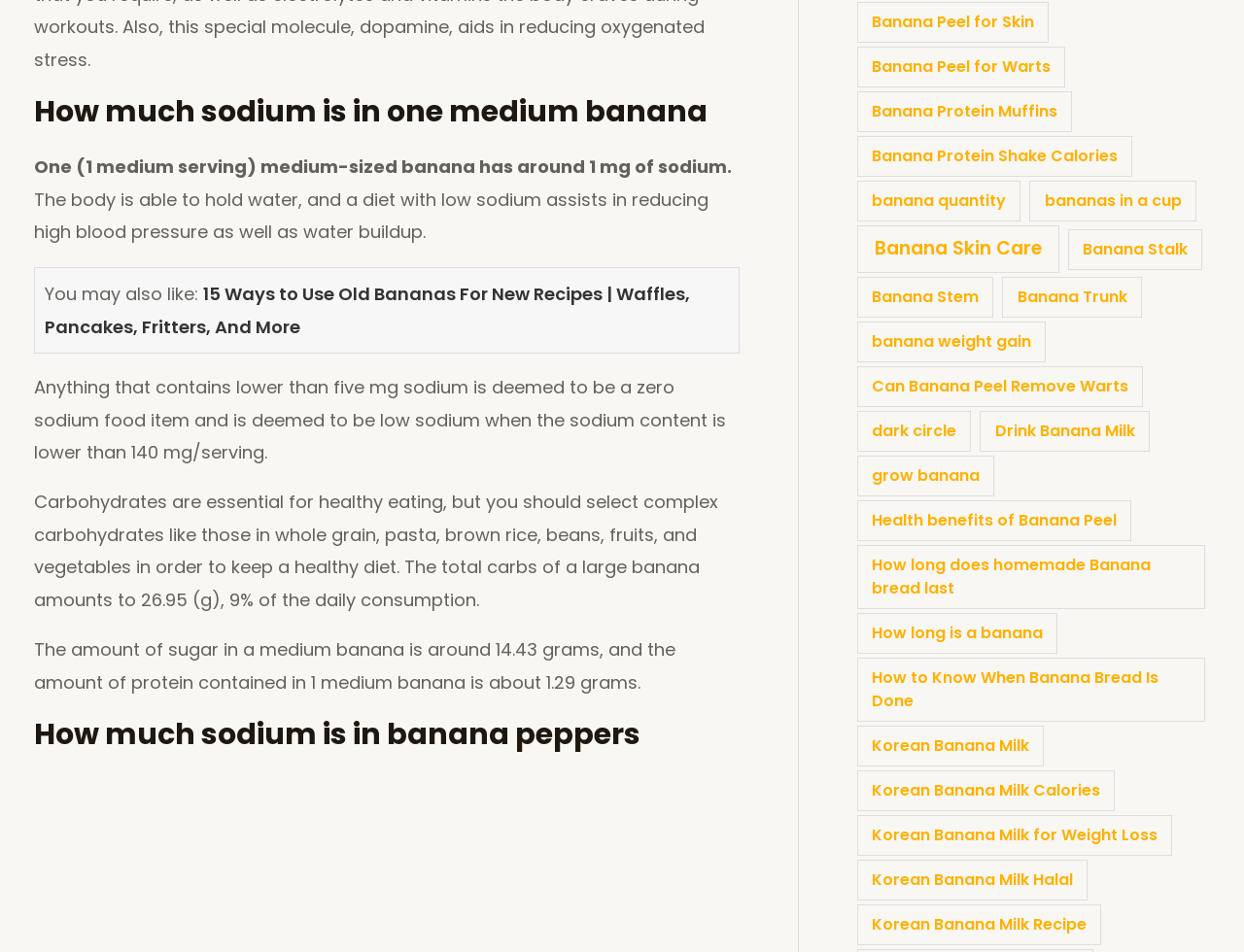From the given element description: "Can Banana Peel Remove Warts", find the bounding box for the UI element. Provide the coordinates as four float numbers between 0 and 1, in the order [left, top, right, bottom].

[0.689, 0.385, 0.919, 0.428]